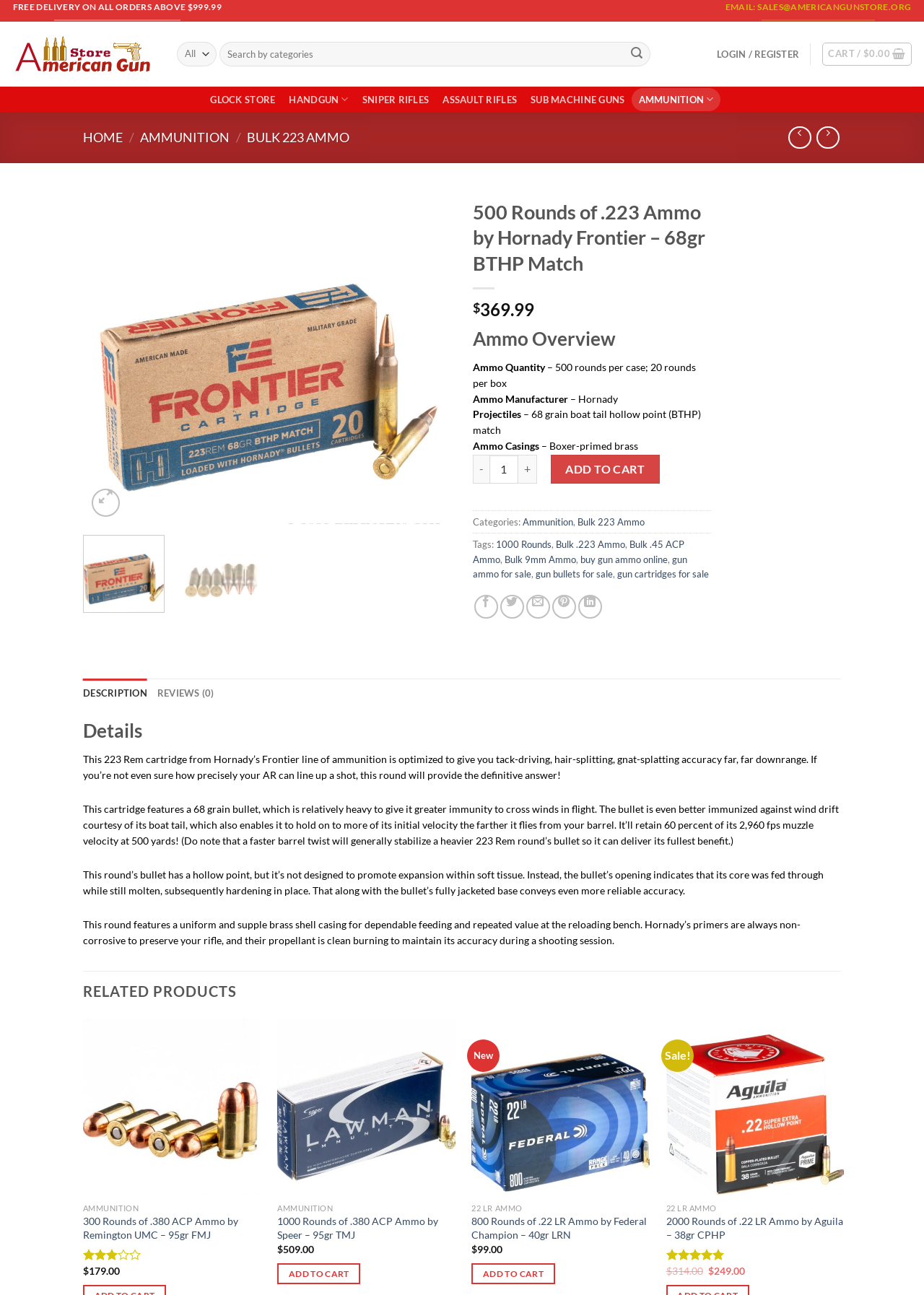Explain in detail what is displayed on the webpage.

This webpage is about a product page for 500 Rounds of .223 Ammo by Hornady Frontier, specifically the 68gr BTHP Match variant. At the top of the page, there are several links and a search bar, including a link to the American Gun Store, a login/register link, and a cart link. Below that, there are several navigation links, including Glock Store, Handgun, Sniper Rifles, Assault Rifles, Sub Machine Guns, and Ammunition.

The main content of the page is divided into two sections. On the left side, there is an image of the product, and on the right side, there is a detailed description of the product. The description includes the product name, price, and details about the ammunition, such as the quantity, manufacturer, projectiles, and casings.

Below the product description, there are buttons to add the product to the cart, wishlist, or to increase/decrease the quantity. There are also links to categories and tags related to the product.

Further down the page, there are several tabs, including Description, Reviews, and possibly others. The Description tab is currently selected and displays a detailed description of the product, including its features and benefits. The text describes the accuracy and performance of the ammunition, as well as its design and construction.

Overall, the webpage is focused on providing detailed information about the product and allowing customers to easily purchase it or add it to their wishlist.